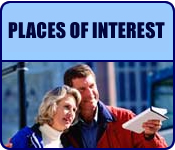How many people are in the image?
Please provide a comprehensive answer based on the details in the screenshot.

The image features a couple, which means there are two people in the image, engaged in conversation and looking at a guidebook or brochure.